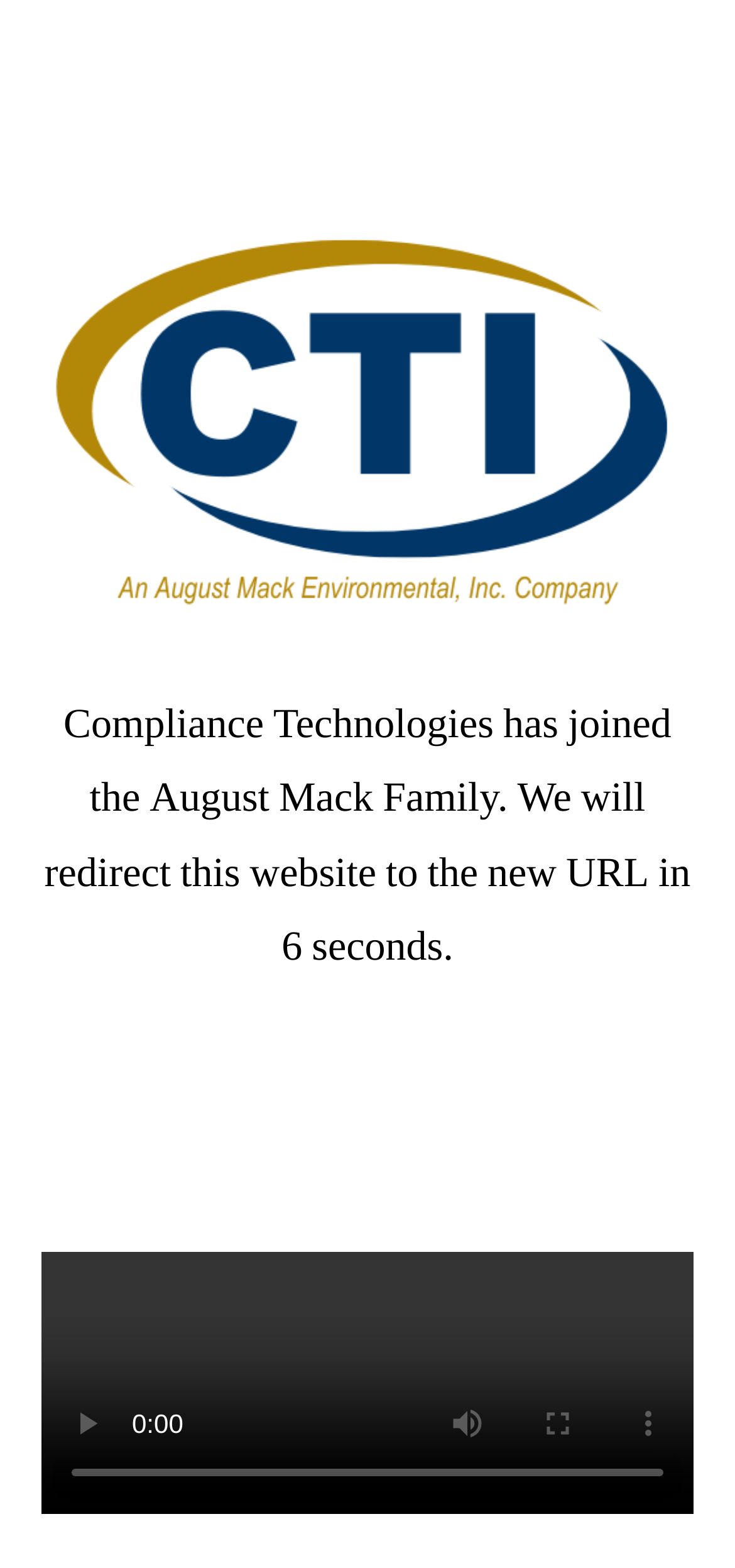What is the redirect time?
Look at the image and answer the question with a single word or phrase.

4 seconds